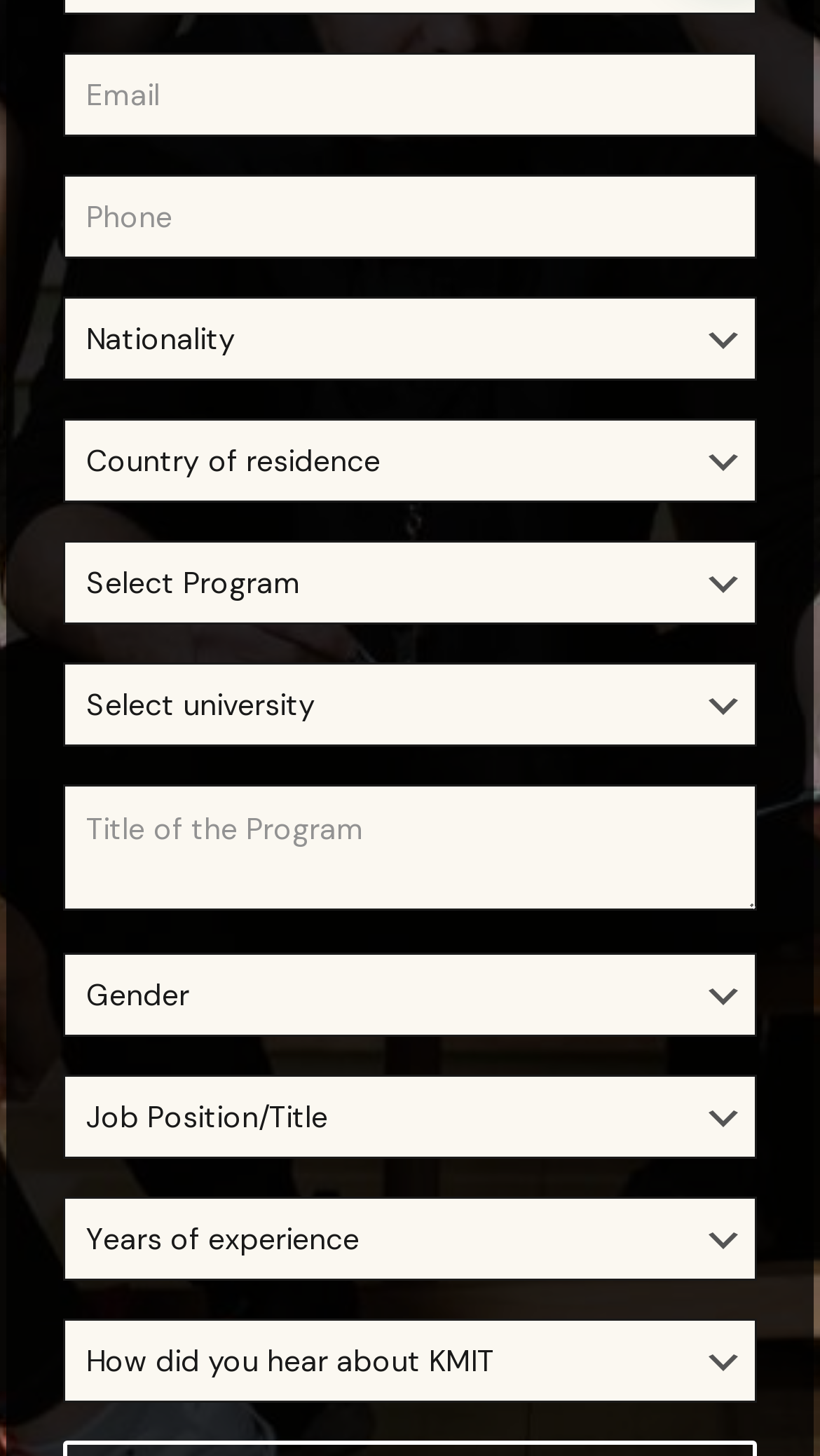Please answer the following question using a single word or phrase: 
How many textboxes are there?

3